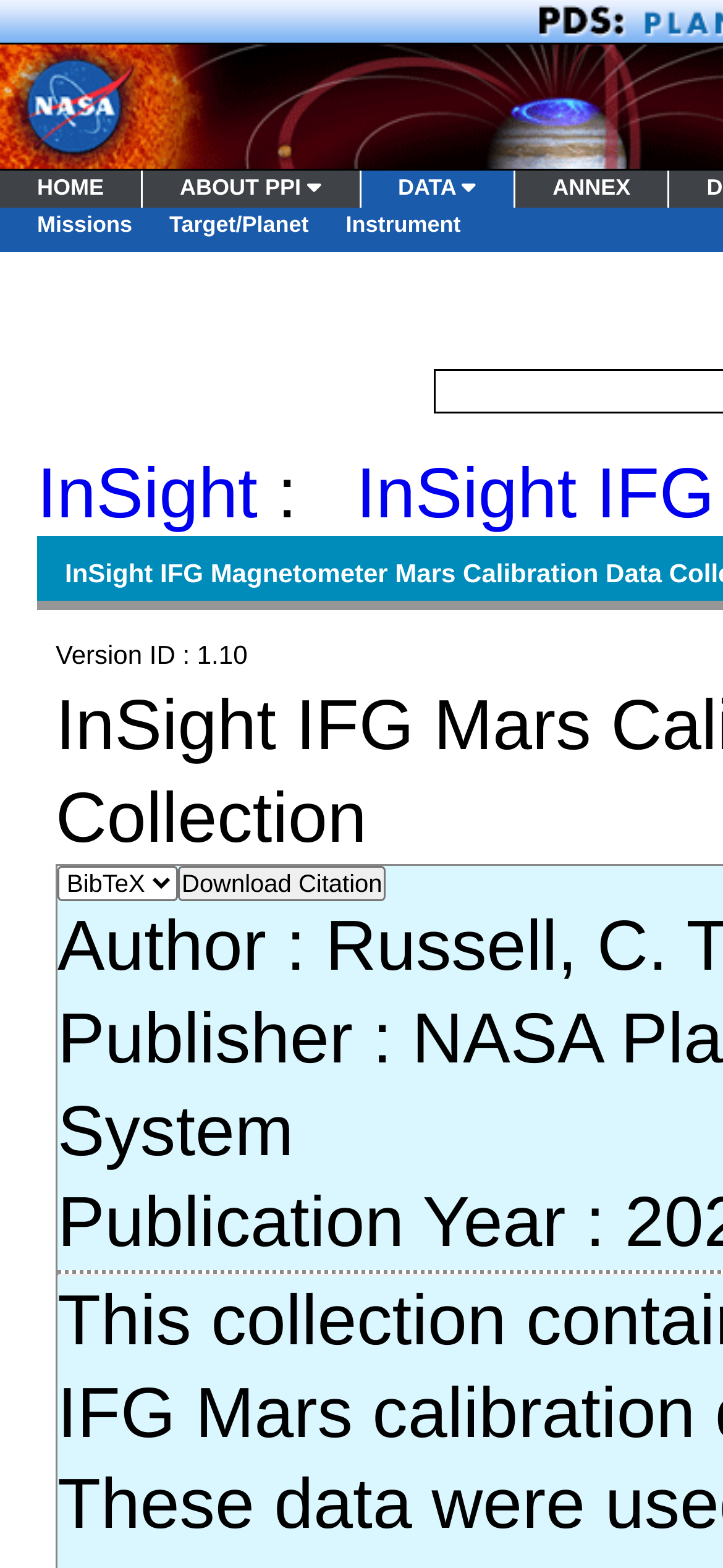Please determine the bounding box of the UI element that matches this description: ABOUT PPI. The coordinates should be given as (top-left x, top-left y, bottom-right x, bottom-right y), with all values between 0 and 1.

[0.197, 0.109, 0.499, 0.132]